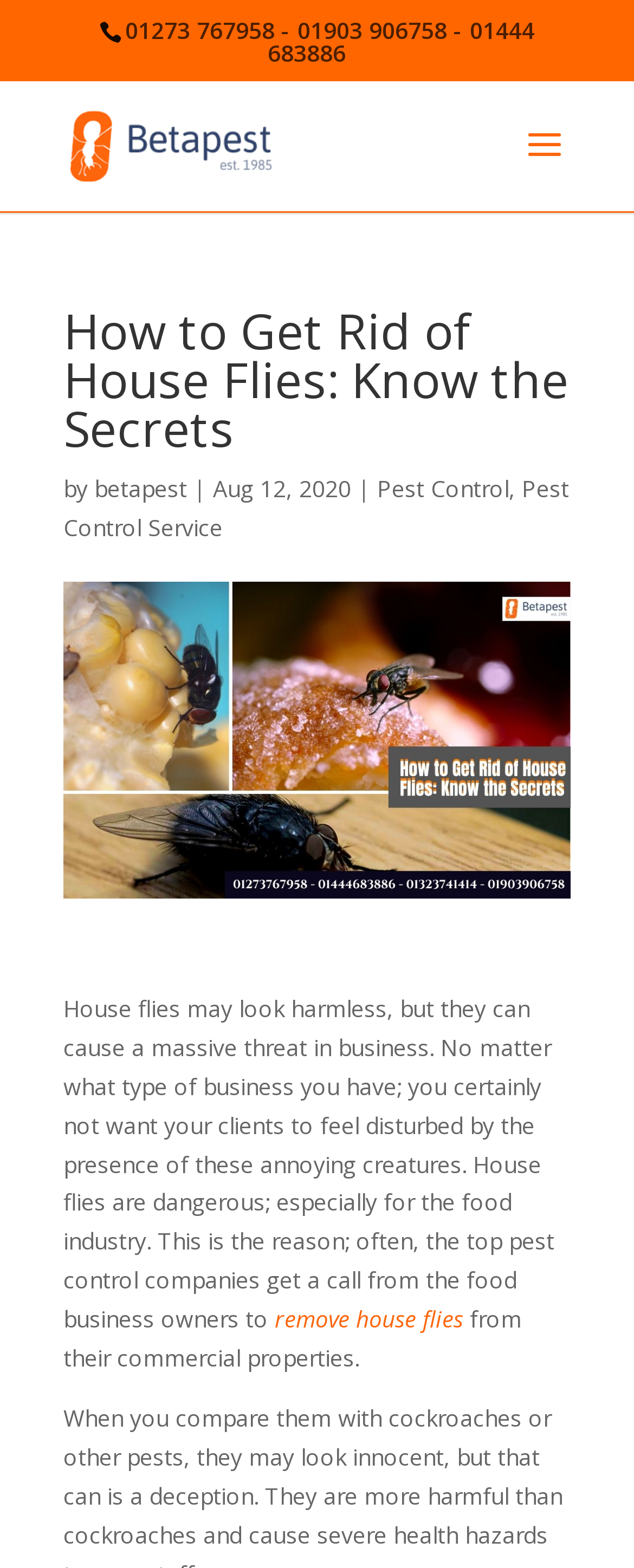What industry is particularly affected by house flies?
Please craft a detailed and exhaustive response to the question.

I found the industry by reading the text, which says 'House flies are dangerous; especially for the food industry'.